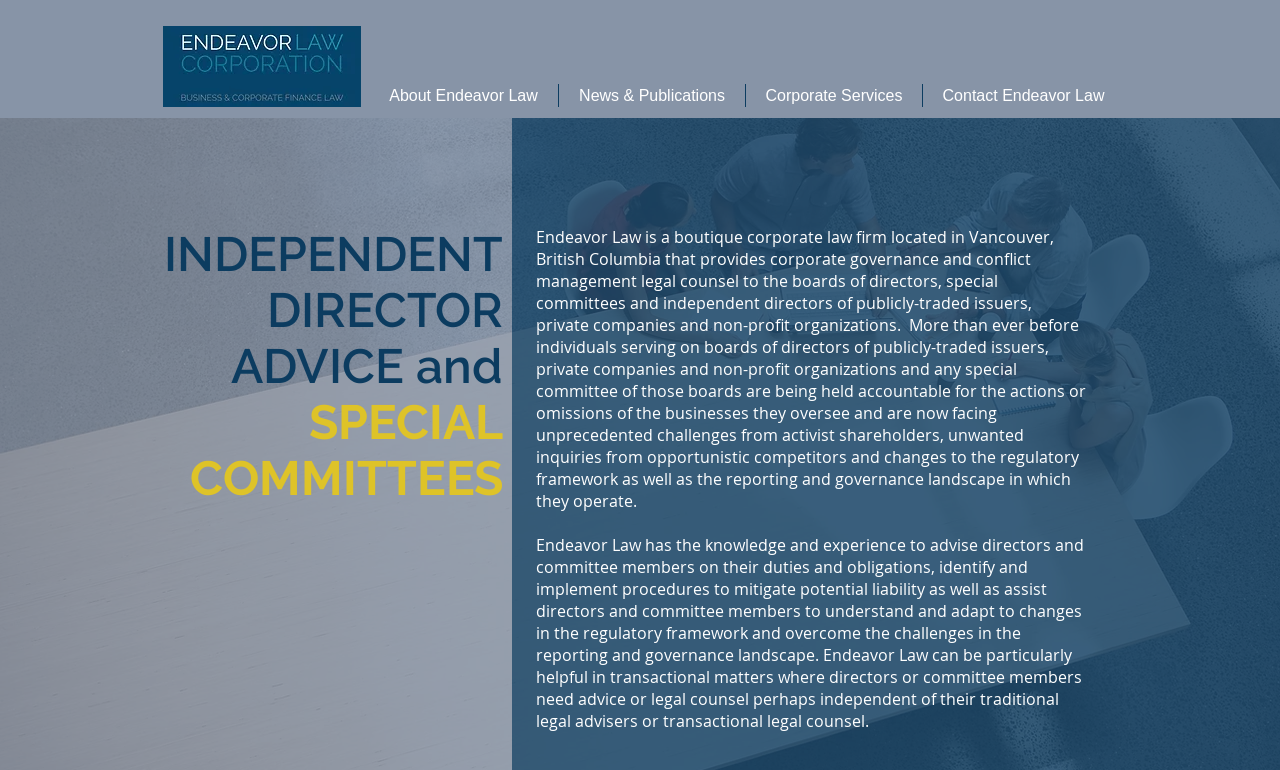What type of law firm is Endeavor Law?
Please use the image to provide an in-depth answer to the question.

Based on the webpage content, it is mentioned that 'Endeavor Law is a boutique corporate law firm located in Vancouver, British Columbia...' which indicates that Endeavor Law is a boutique corporate law firm.